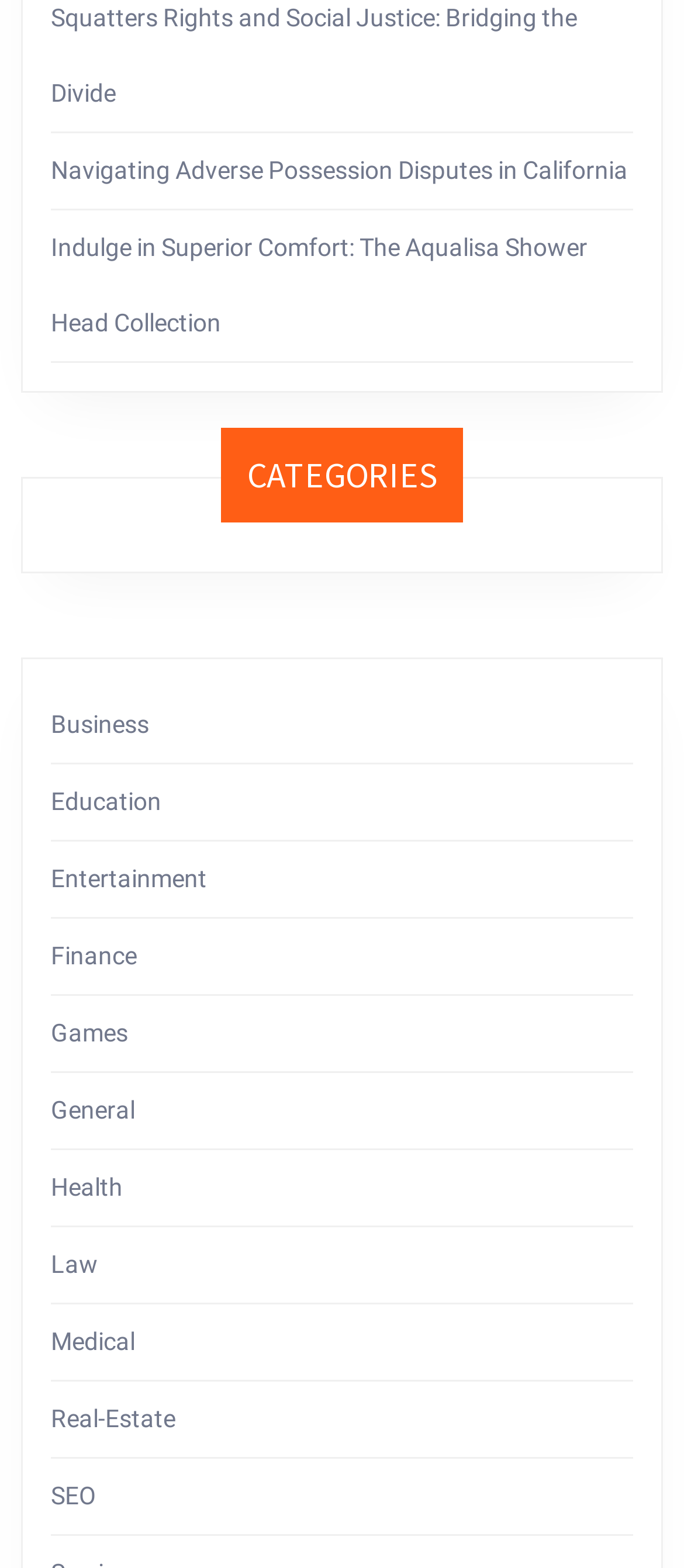Bounding box coordinates are specified in the format (top-left x, top-left y, bottom-right x, bottom-right y). All values are floating point numbers bounded between 0 and 1. Please provide the bounding box coordinate of the region this sentence describes: Law

[0.074, 0.798, 0.144, 0.815]